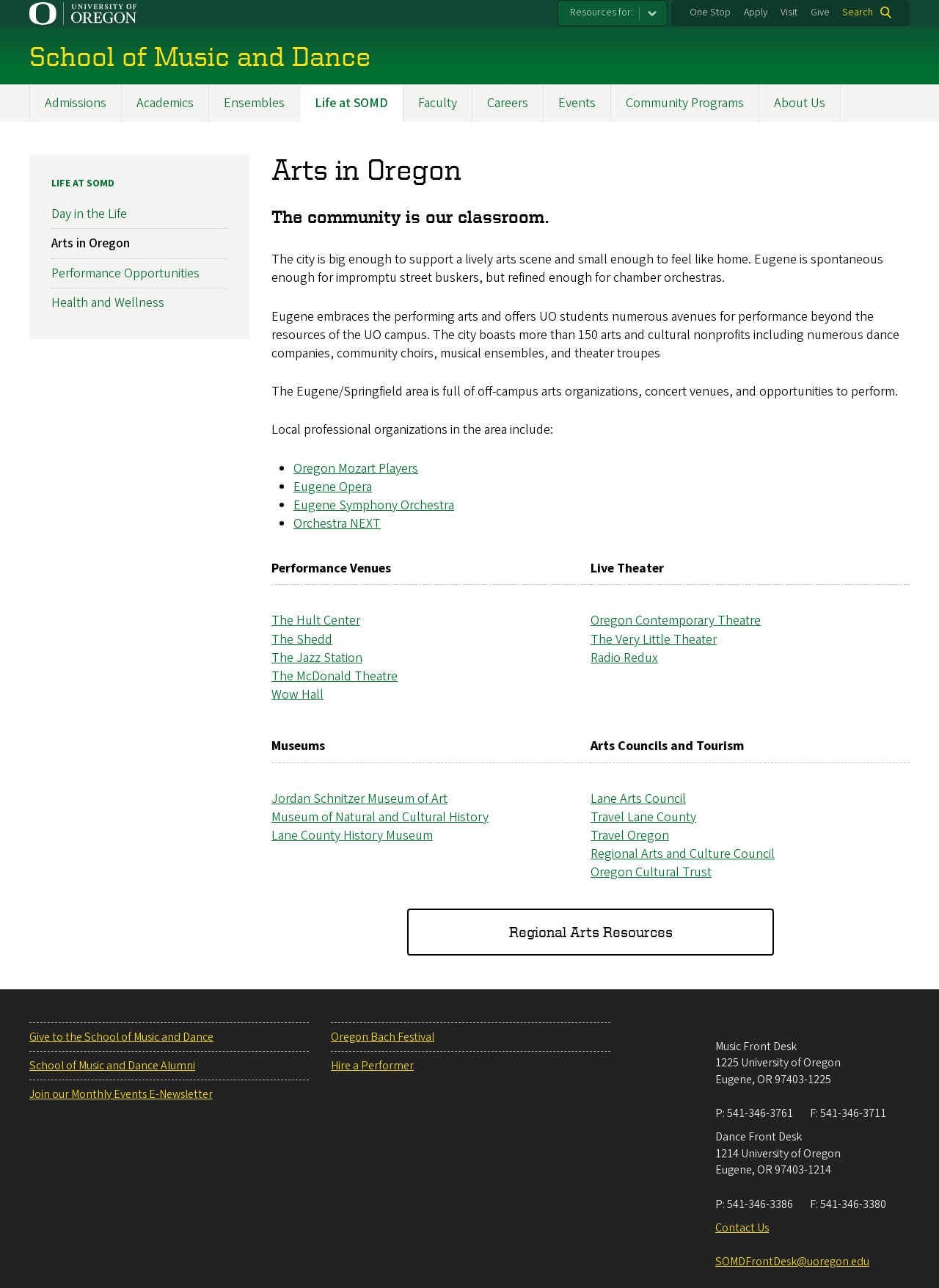Specify the bounding box coordinates of the area to click in order to execute this command: 'Search for something'. The coordinates should consist of four float numbers ranging from 0 to 1, and should be formatted as [left, top, right, bottom].

[0.892, 0.003, 0.949, 0.016]